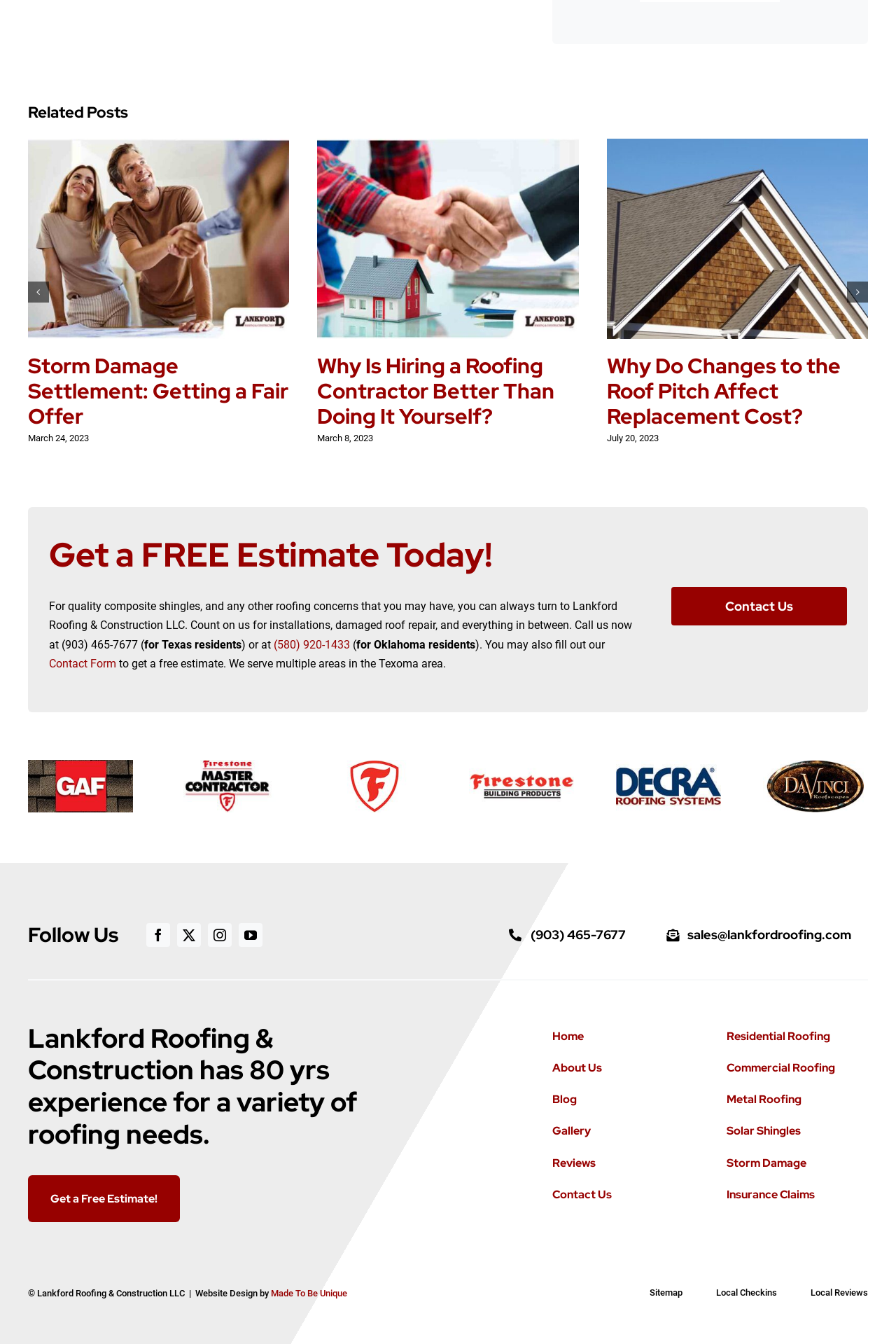Please provide the bounding box coordinate of the region that matches the element description: Contact Form. Coordinates should be in the format (top-left x, top-left y, bottom-right x, bottom-right y) and all values should be between 0 and 1.

[0.055, 0.489, 0.13, 0.499]